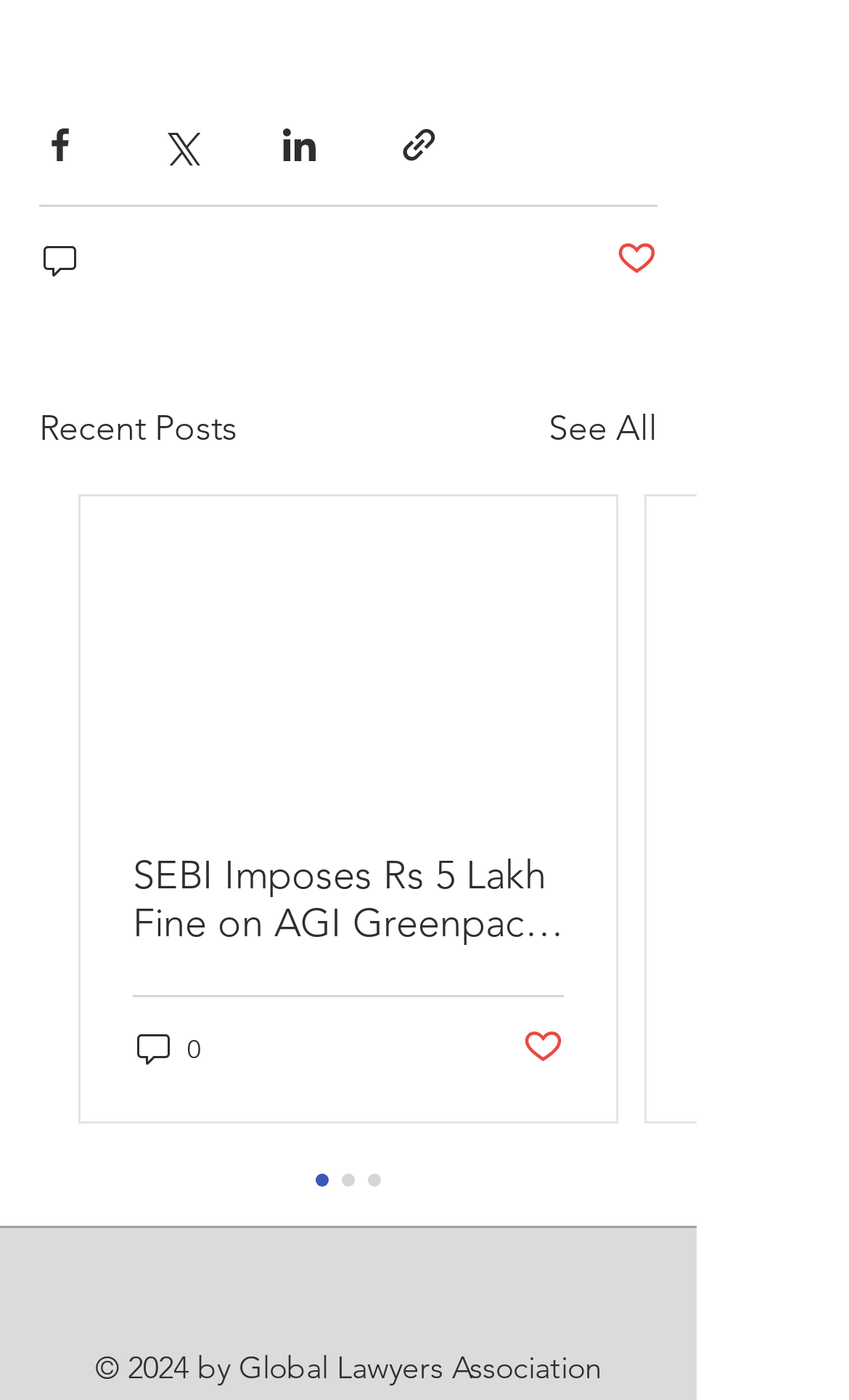What is the copyright information at the bottom?
Identify the answer in the screenshot and reply with a single word or phrase.

2024 by Global Lawyers Association